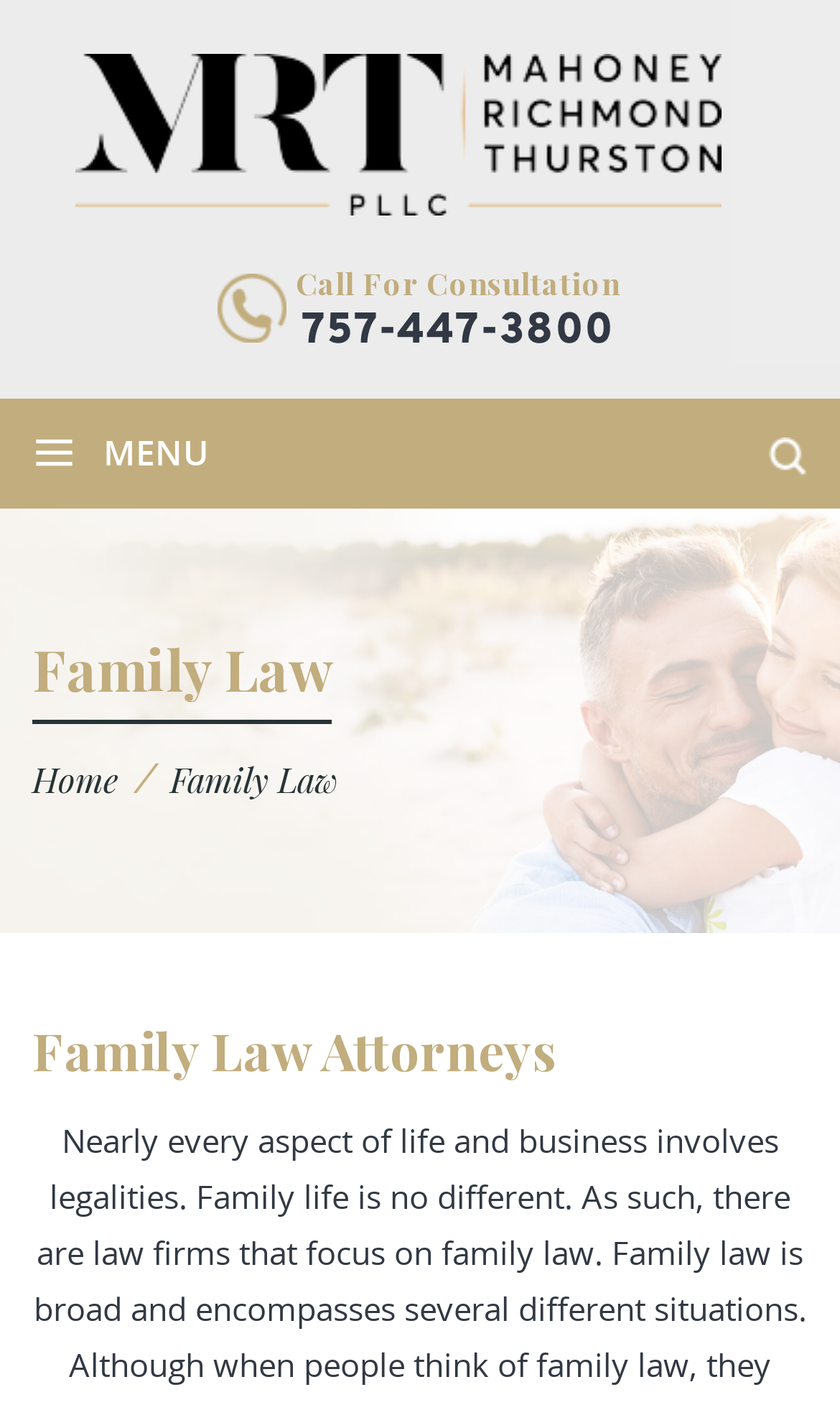What is the purpose of the 'Clear' button?
Provide a detailed answer to the question, using the image to inform your response.

I inferred the purpose of the 'Clear' button by looking at its location and text. It is located near the top of the page and has a static text 'CLEAR' inside it, which suggests that it is used to clear a form or some input fields.